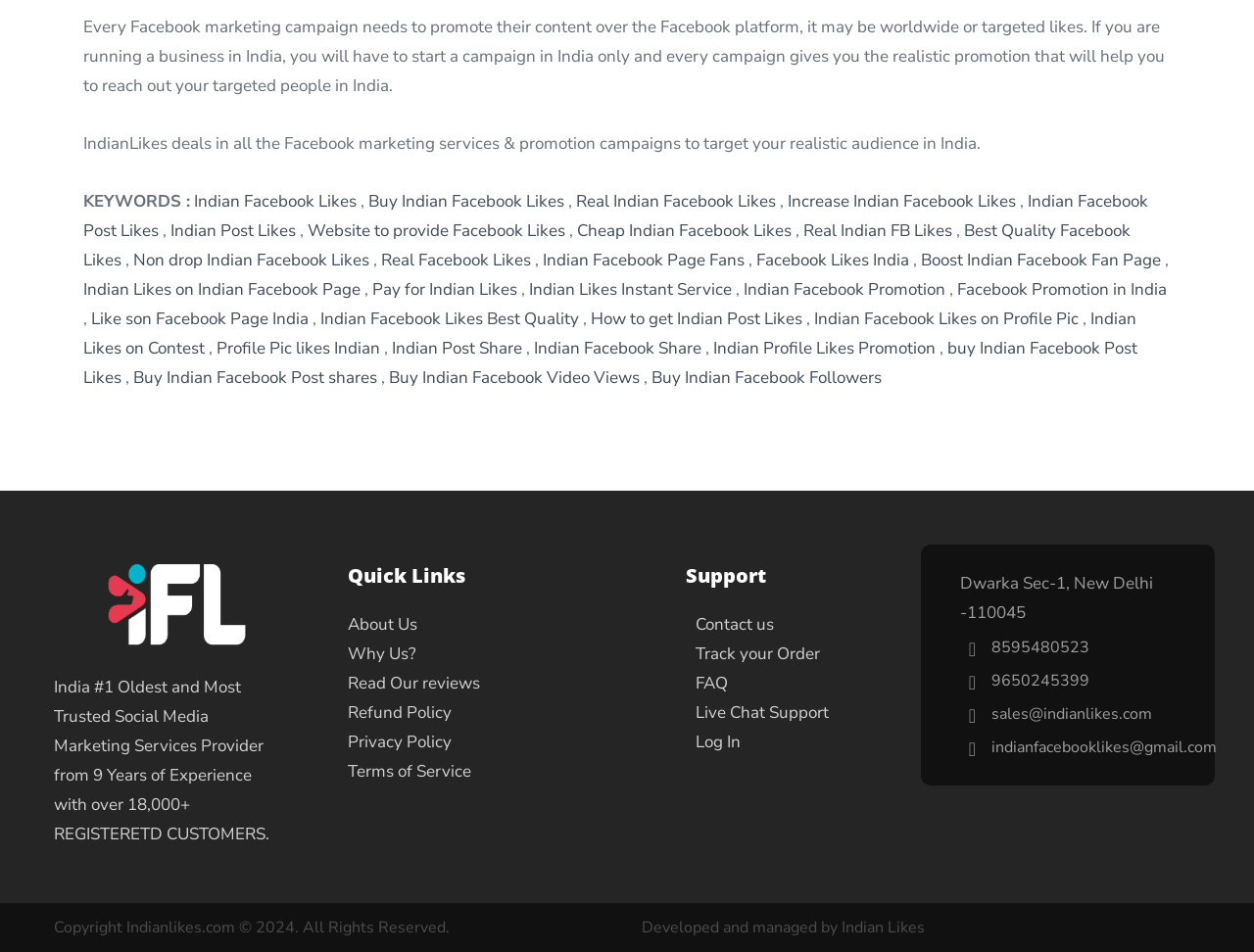Identify the bounding box coordinates of the clickable region required to complete the instruction: "go to THE WOMAN IN BLACK page". The coordinates should be given as four float numbers within the range of 0 and 1, i.e., [left, top, right, bottom].

None